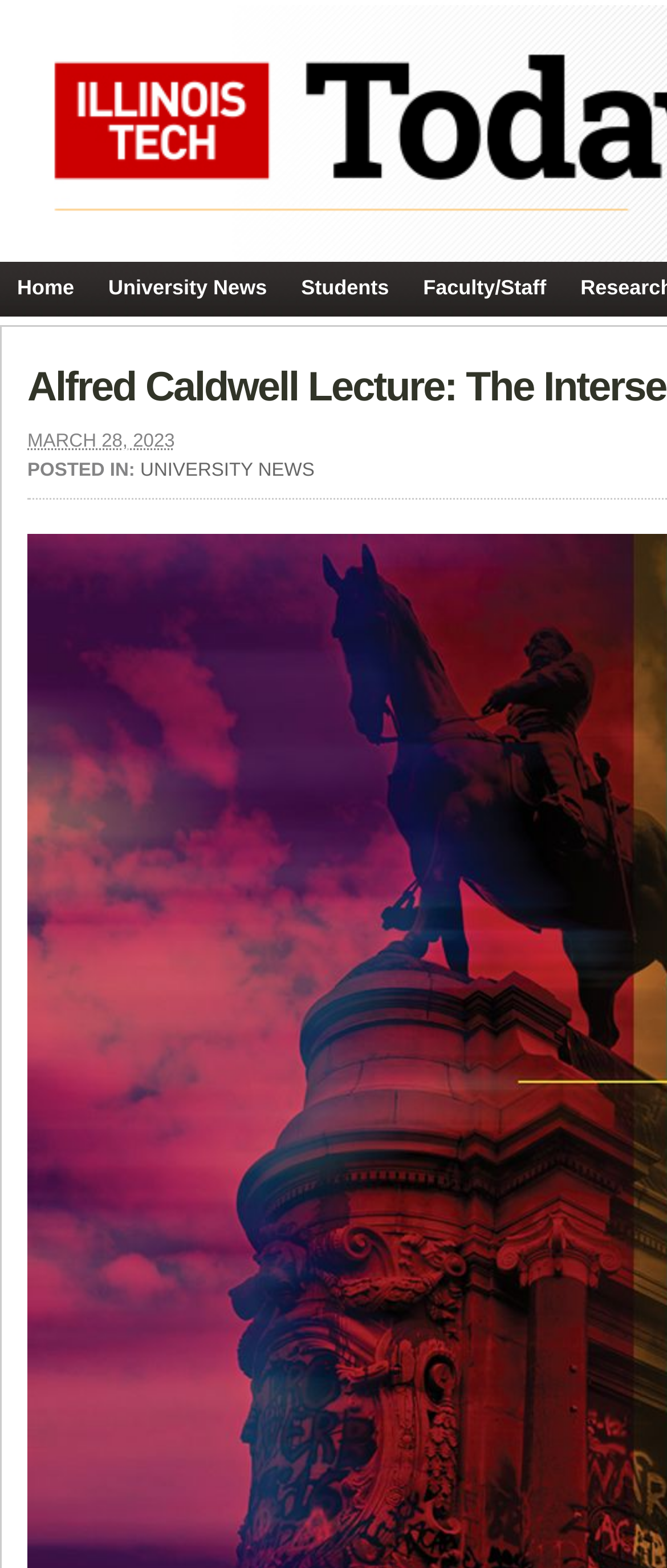Write an extensive caption that covers every aspect of the webpage.

The webpage is about the Alfred Caldwell Lecture, focusing on the intersection of public space, art, and social justice. At the top left of the page, there is a navigation menu with four links: "Home", "University News", "Students", and "Faculty/Staff", arranged horizontally from left to right. 

Below the navigation menu, there is a section with a timestamp, "MARCH 28, 2023", which is accompanied by a label "POSTED IN:". To the right of the label, there is a link to "UNIVERSITY NEWS".